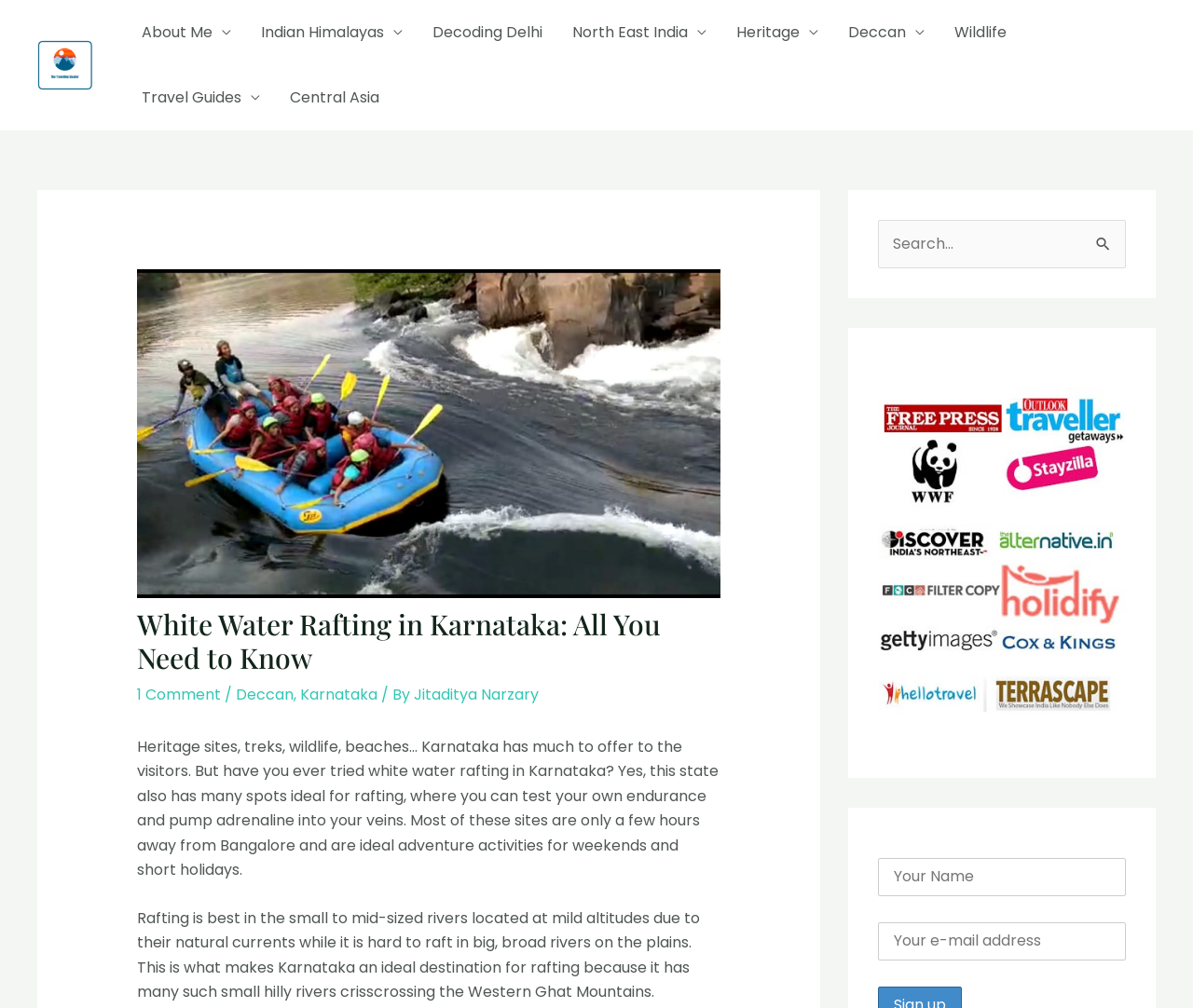Determine the bounding box coordinates of the section I need to click to execute the following instruction: "Search for something". Provide the coordinates as four float numbers between 0 and 1, i.e., [left, top, right, bottom].

[0.736, 0.218, 0.944, 0.267]